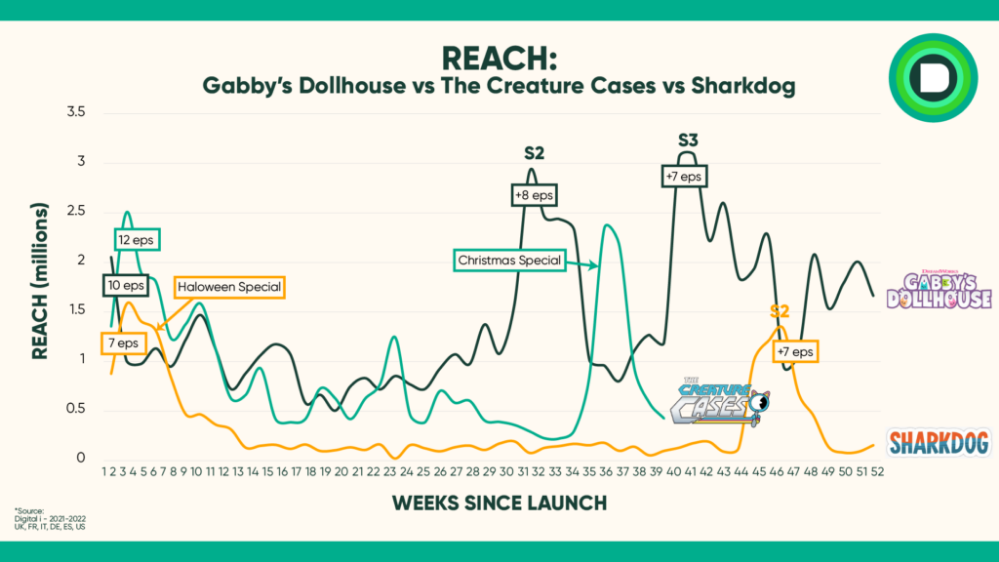Examine the screenshot and answer the question in as much detail as possible: How many episodes does Sharkdog have?

The caption states that Sharkdog, represented by the orange line, has a total of 7 episodes released, which is the lowest episode count among the three series.